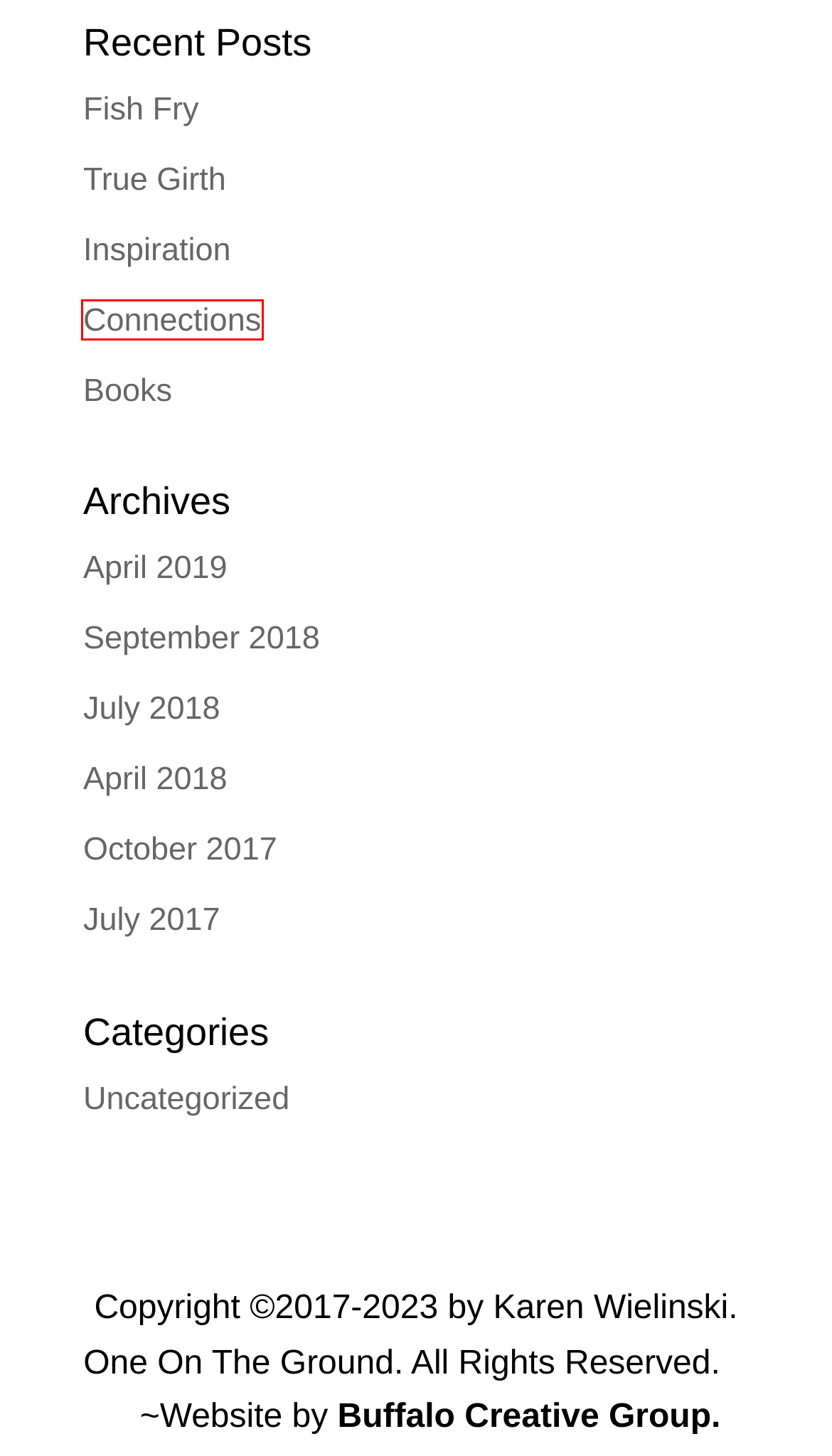Given a screenshot of a webpage with a red bounding box around an element, choose the most appropriate webpage description for the new page displayed after clicking the element within the bounding box. Here are the candidates:
A. July 2017 - Karens Blog | Karen Wielinski
B. September 2018 - Karens Blog | Karen Wielinski
C. April 2019 - Karens Blog | Karen Wielinski
D. True Girth - Karens Blog | Karen Wielinski
E. April 2018 - Karens Blog | Karen Wielinski
F. Connections - Karens Blog | Karen Wielinski
G. Fish Fry - Karens Blog | Karen Wielinski
H. Web Design | Graphic Design | Book Design | Buffalo NY

F